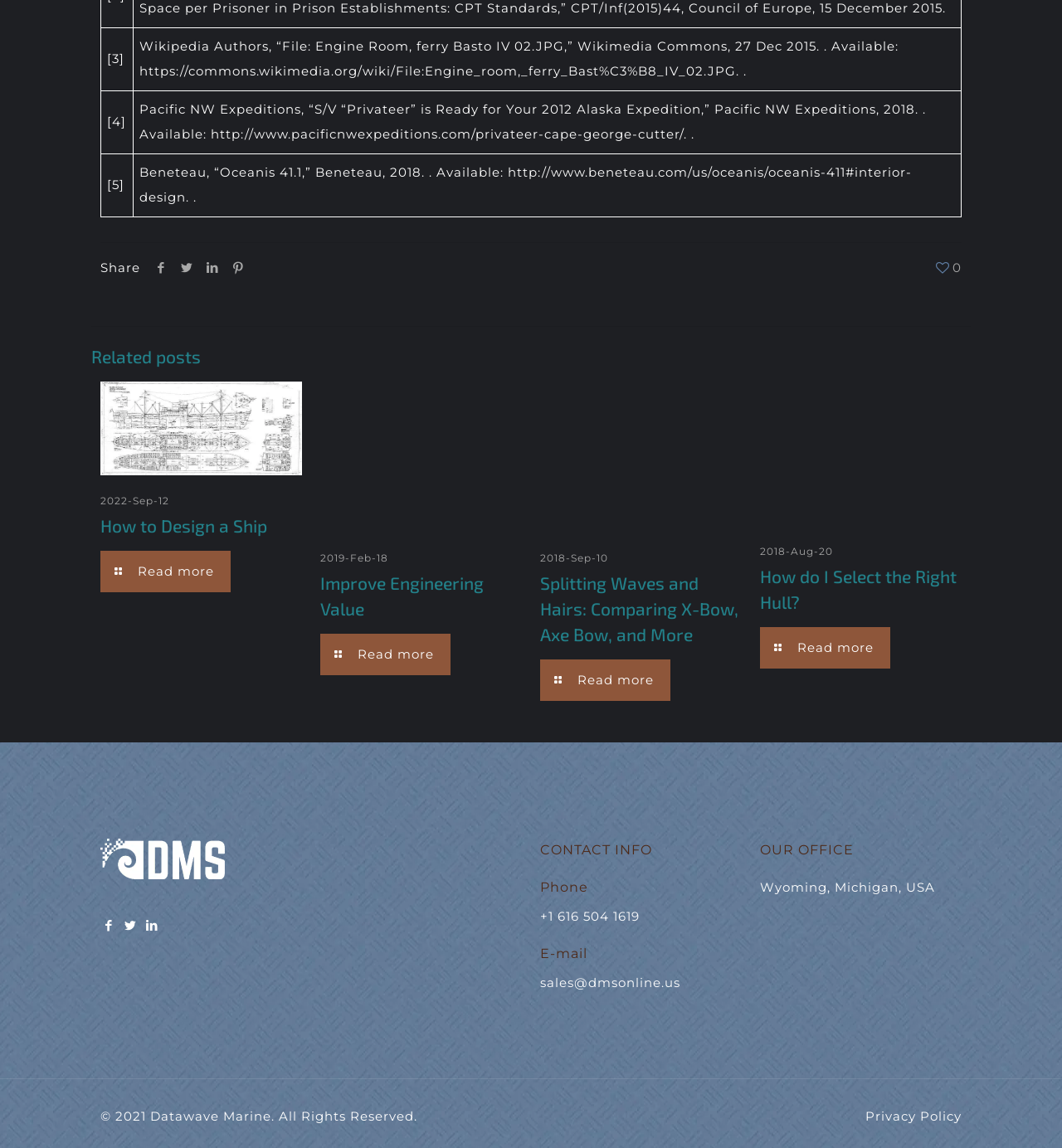How many social media sharing links are there?
Using the image, give a concise answer in the form of a single word or short phrase.

4